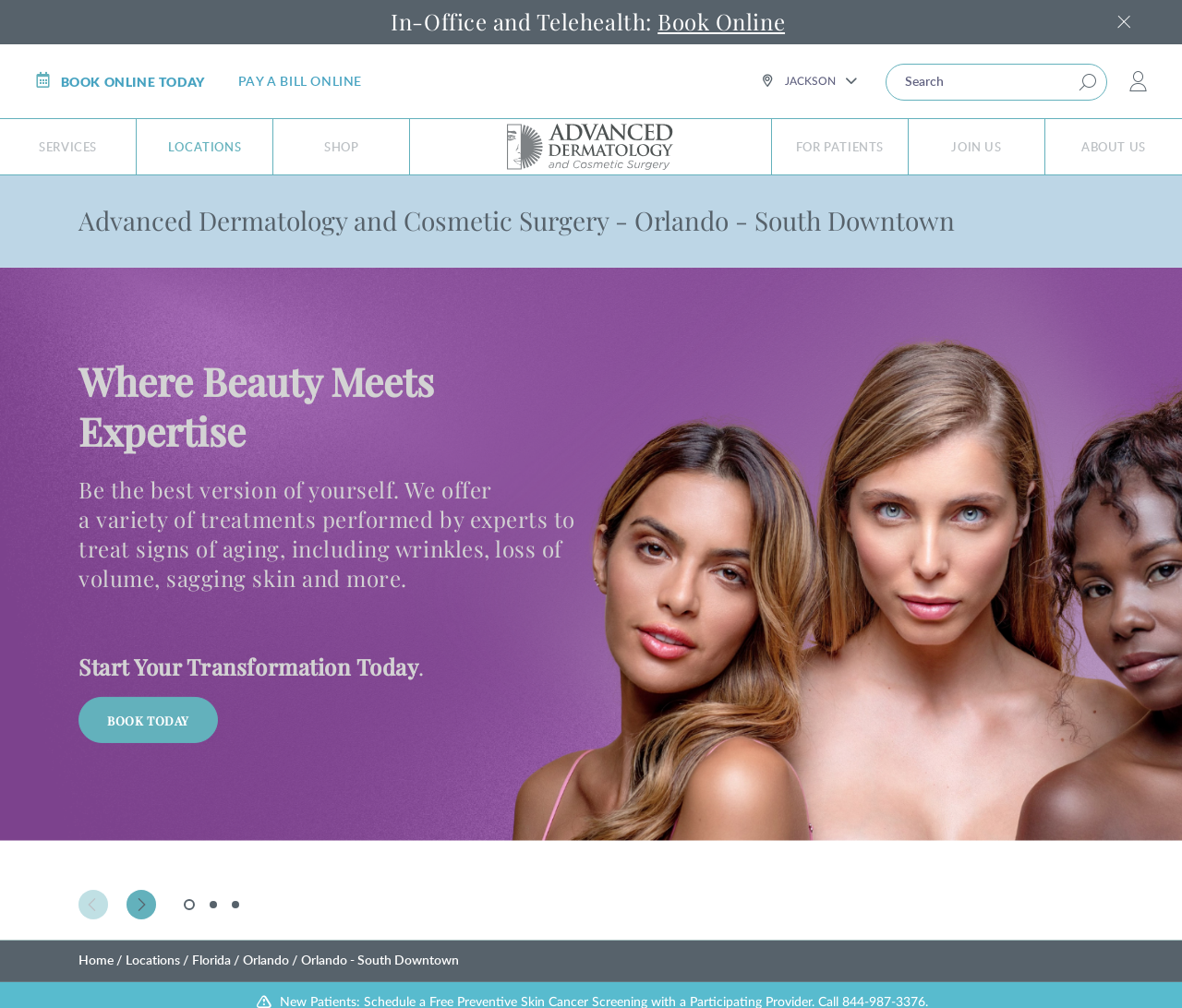Identify the bounding box of the UI component described as: "Pay a bill online".

[0.201, 0.07, 0.306, 0.093]